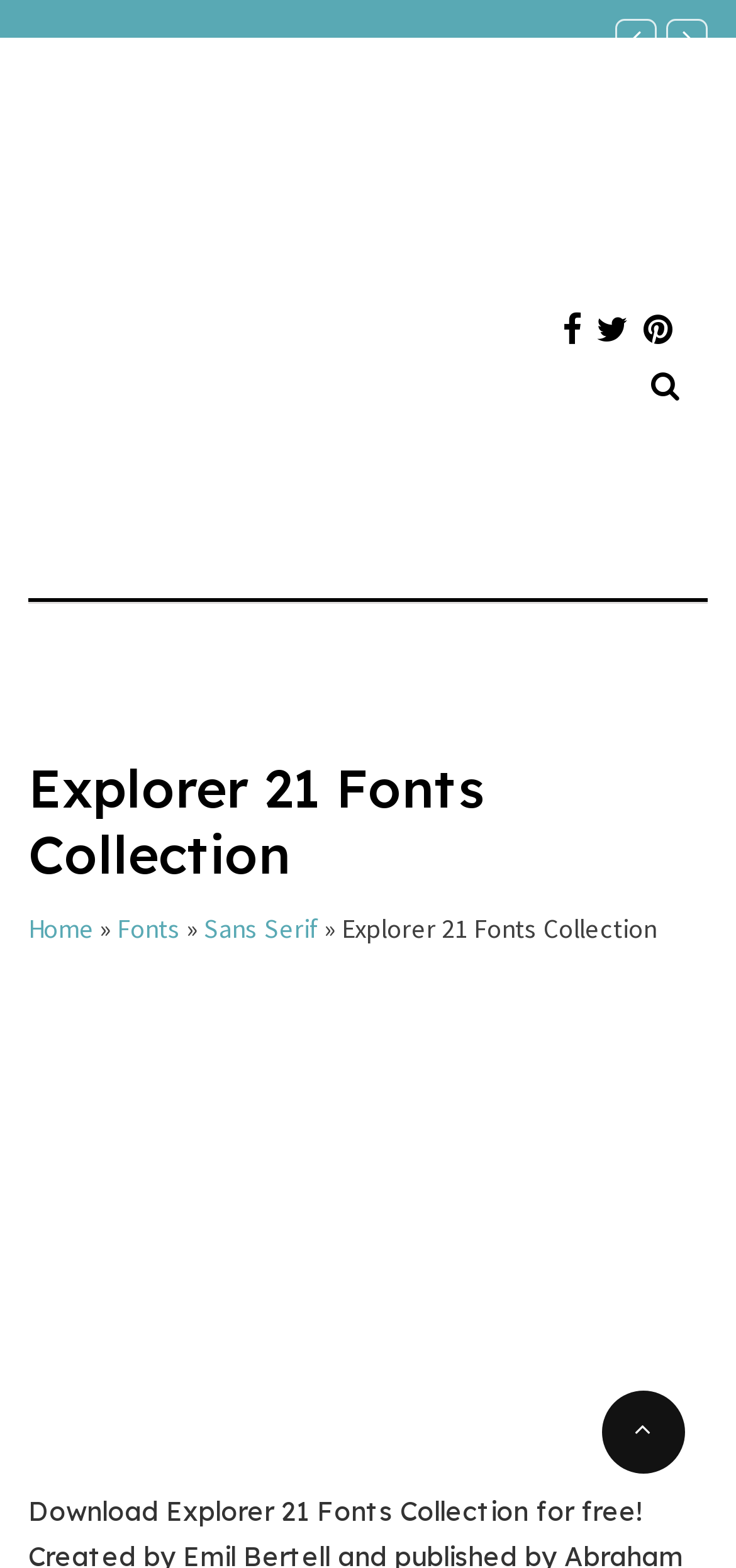Refer to the image and provide an in-depth answer to the question:
Is there a way to scroll to the top?

There is a link 'Scroll to top' with bounding box coordinates [0.818, 0.887, 0.931, 0.94], which suggests that users can scroll to the top of the page.